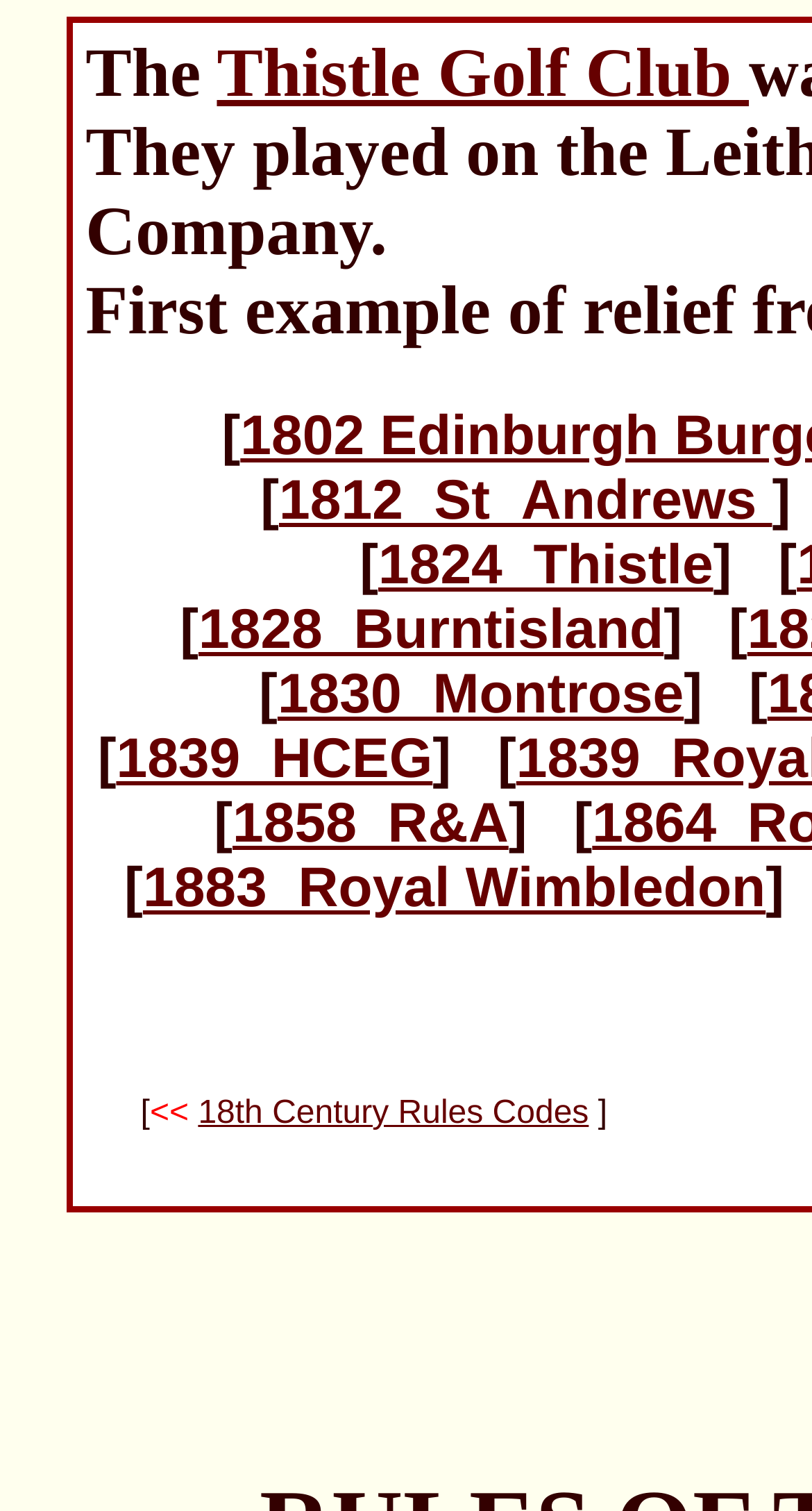Please answer the following question using a single word or phrase: 
How many links are there on the webpage?

9